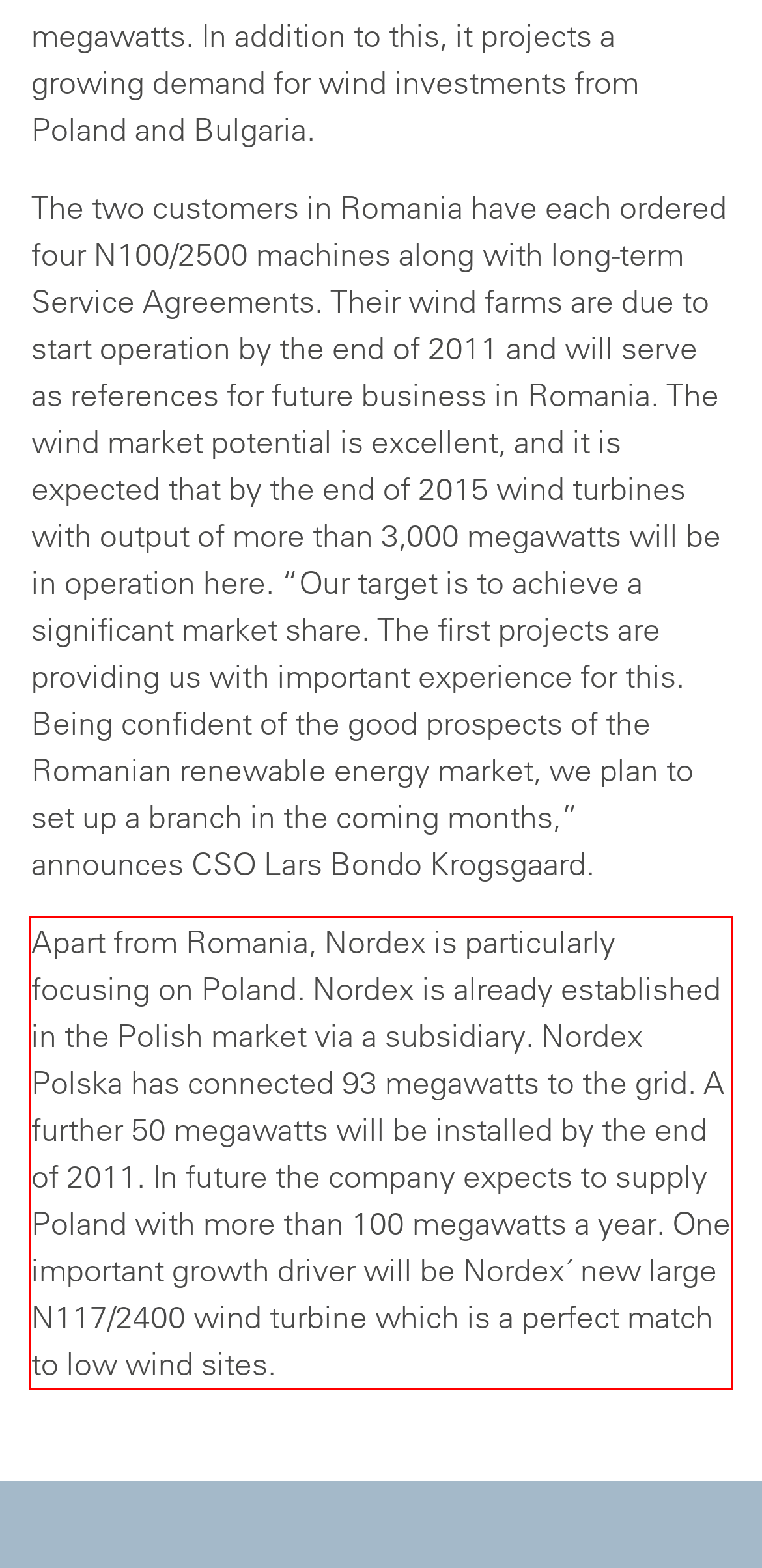Review the screenshot of the webpage and recognize the text inside the red rectangle bounding box. Provide the extracted text content.

Apart from Romania, Nordex is particularly focusing on Poland. Nordex is already established in the Polish market via a subsidiary. Nordex Polska has connected 93 megawatts to the grid. A further 50 megawatts will be installed by the end of 2011. In future the company expects to supply Poland with more than 100 megawatts a year. One important growth driver will be Nordex´ new large N117/2400 wind turbine which is a perfect match to low wind sites.